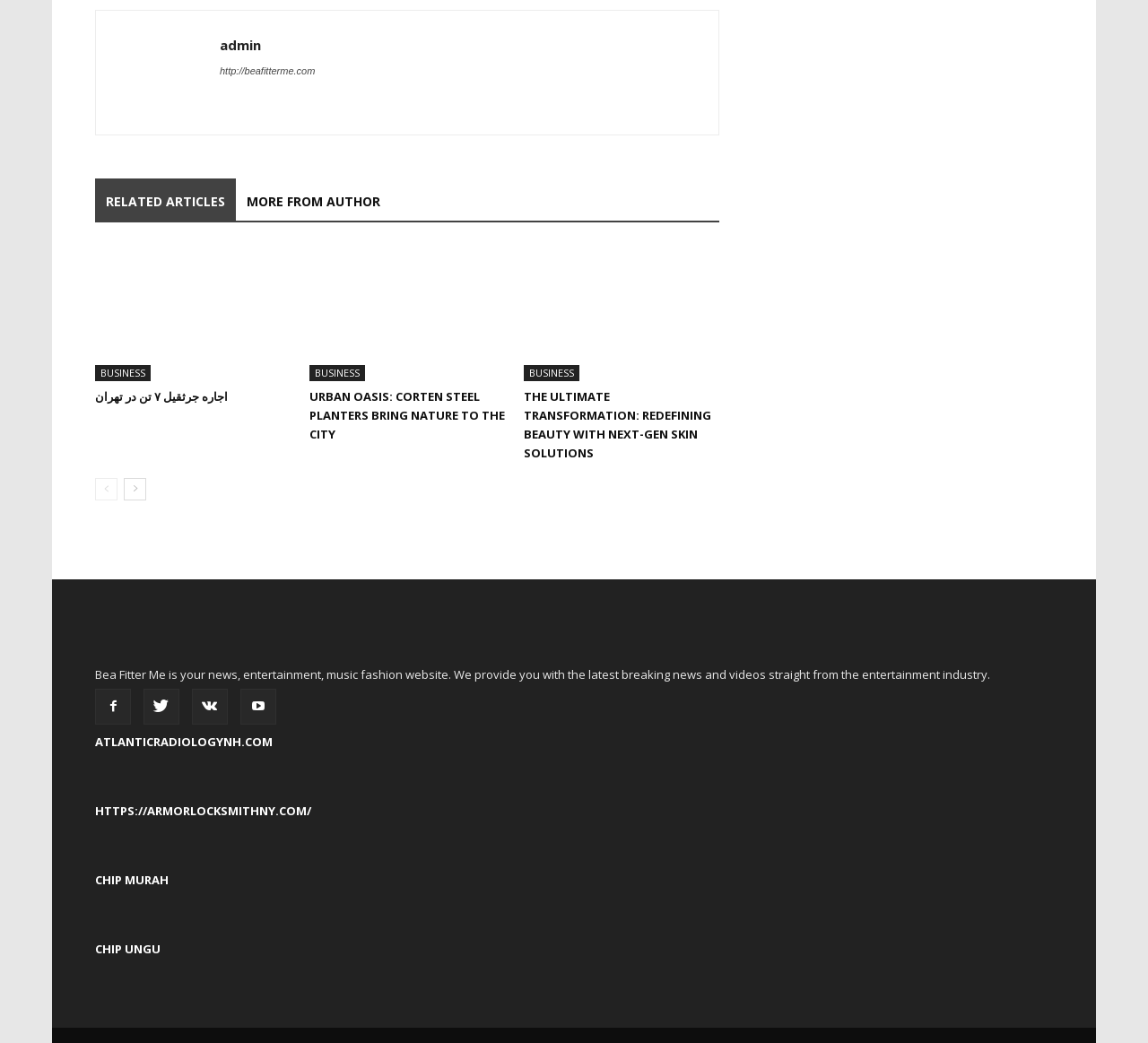Please identify the bounding box coordinates of the element's region that should be clicked to execute the following instruction: "Check 'BUSINESS'". The bounding box coordinates must be four float numbers between 0 and 1, i.e., [left, top, right, bottom].

[0.083, 0.35, 0.131, 0.365]